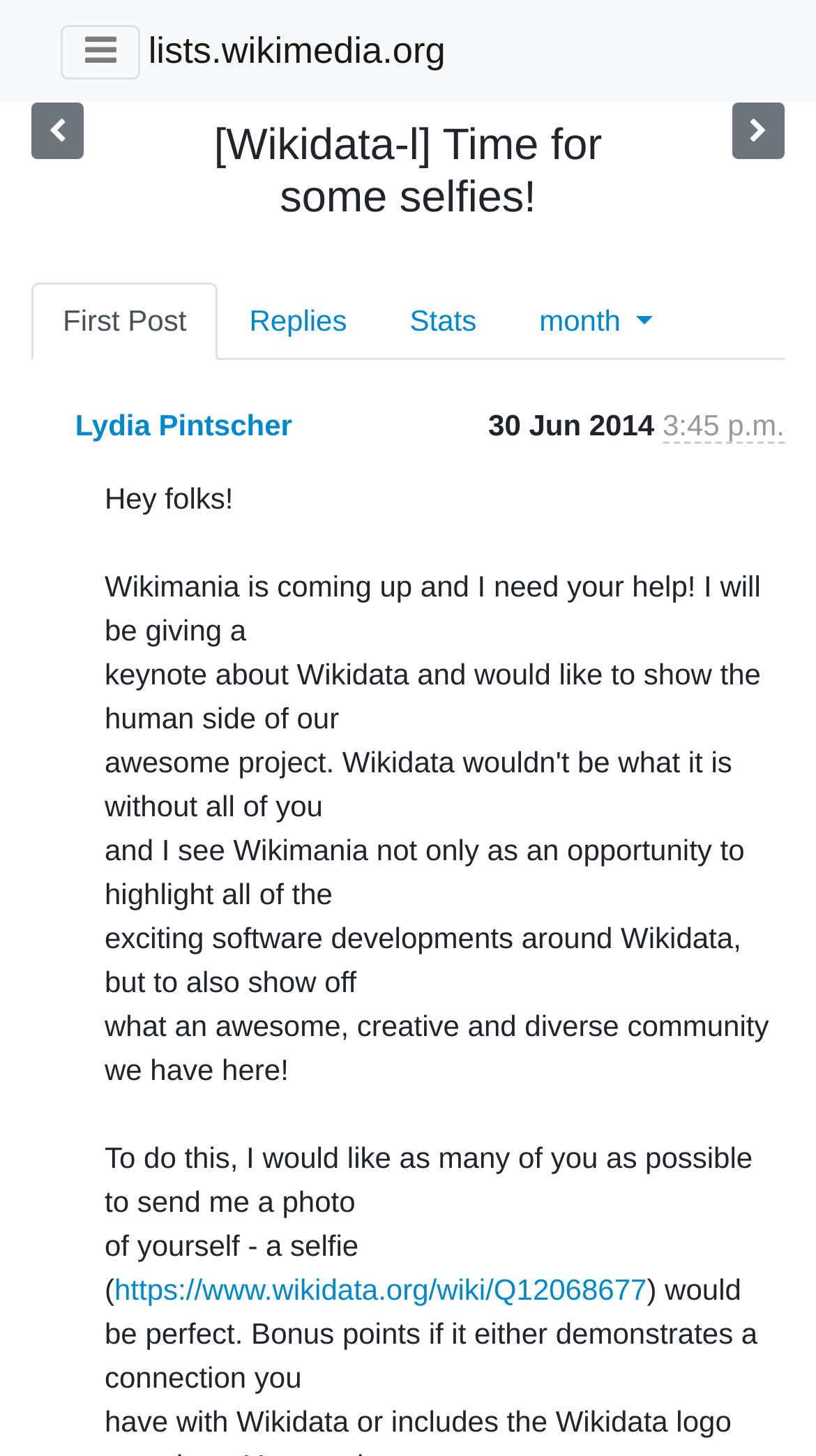Who is the sender of the email?
Answer the question with just one word or phrase using the image.

Lydia Pintscher